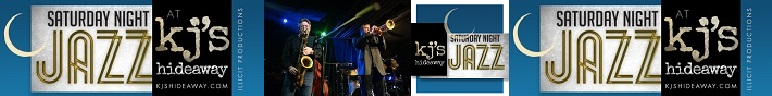What is the purpose of the website information at the bottom?
Use the image to answer the question with a single word or phrase.

To learn more